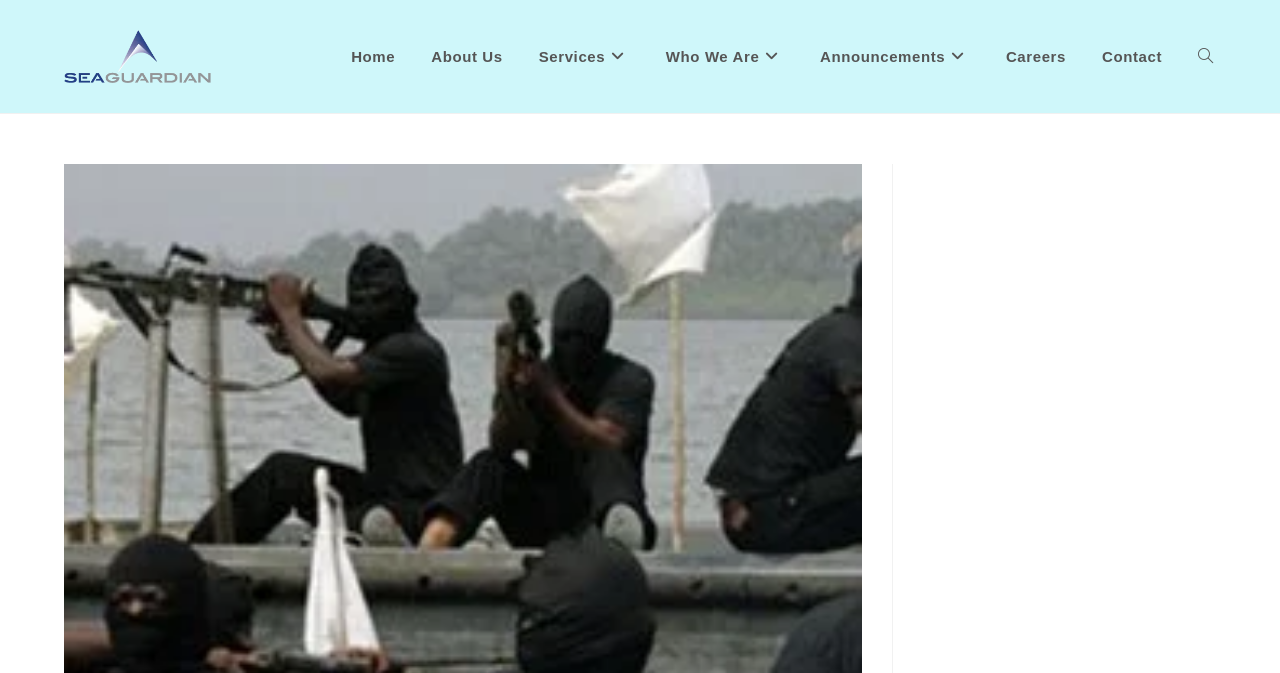Can you identify the bounding box coordinates of the clickable region needed to carry out this instruction: 'go to home page'? The coordinates should be four float numbers within the range of 0 to 1, stated as [left, top, right, bottom].

[0.26, 0.0, 0.323, 0.168]